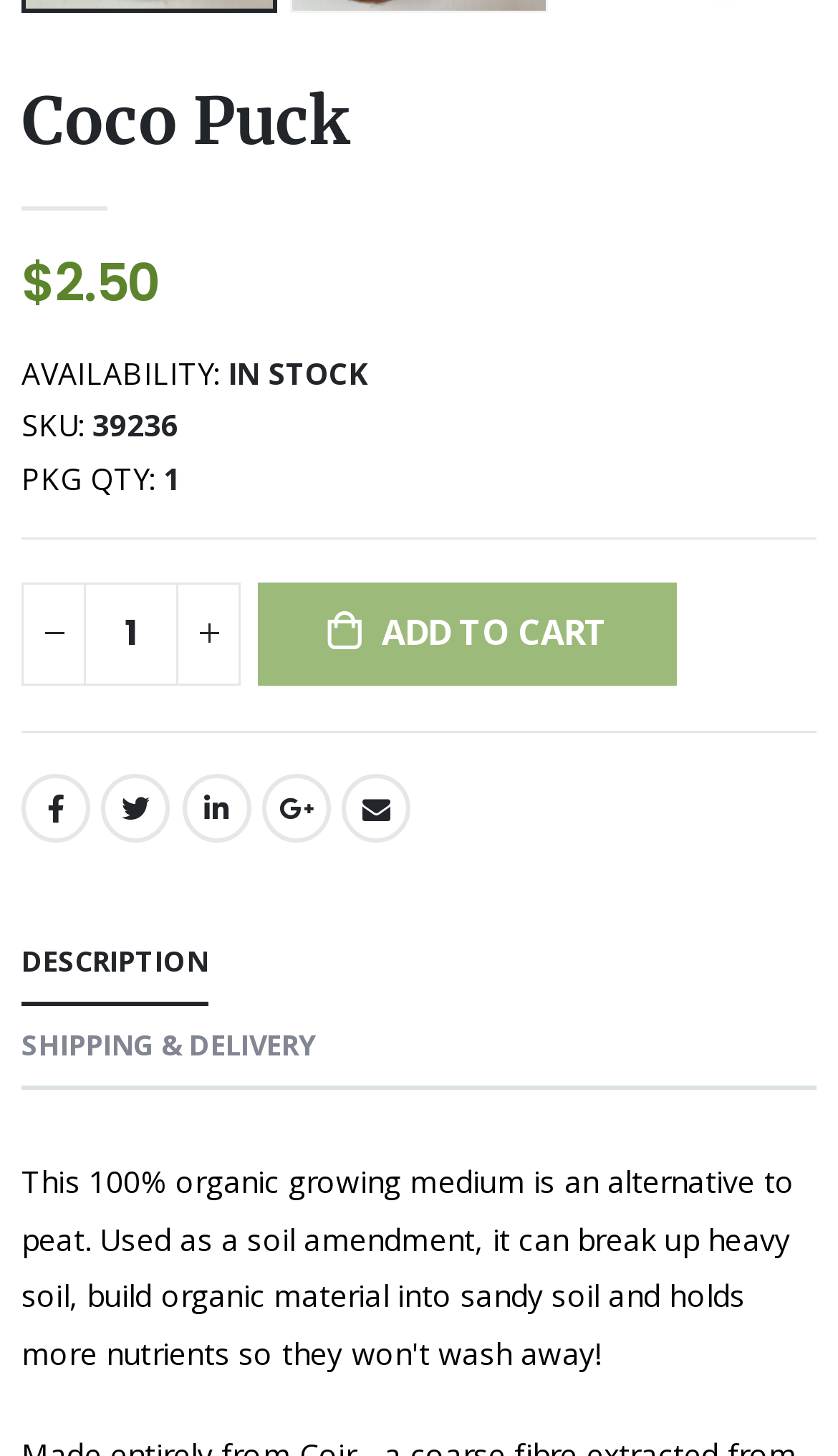Determine the bounding box coordinates of the region that needs to be clicked to achieve the task: "enter quantity in the textbox".

[0.1, 0.4, 0.213, 0.471]